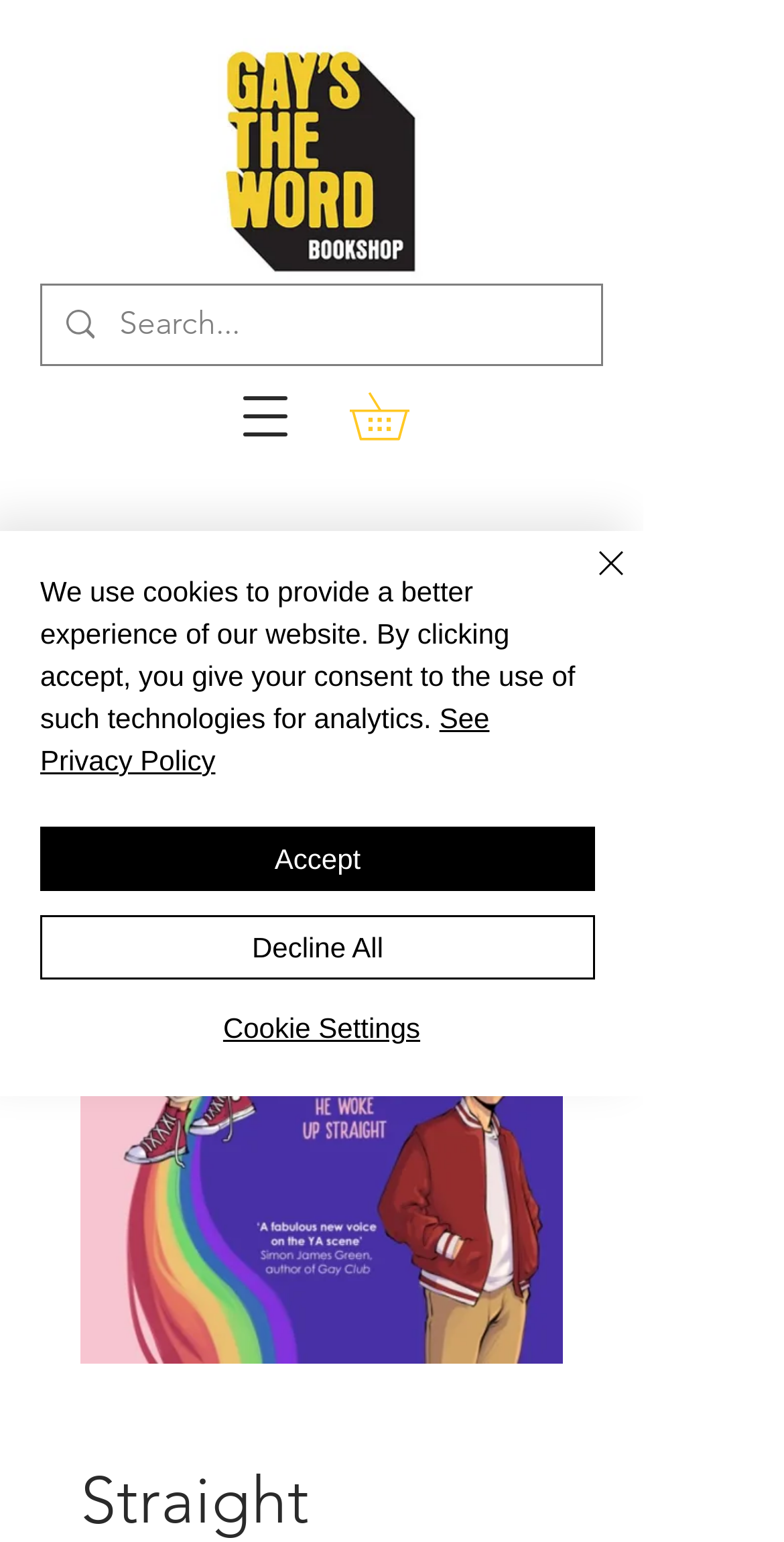Provide the bounding box coordinates of the HTML element described as: "title="PIN"". The bounding box coordinates should be four float numbers between 0 and 1, i.e., [left, top, right, bottom].

None